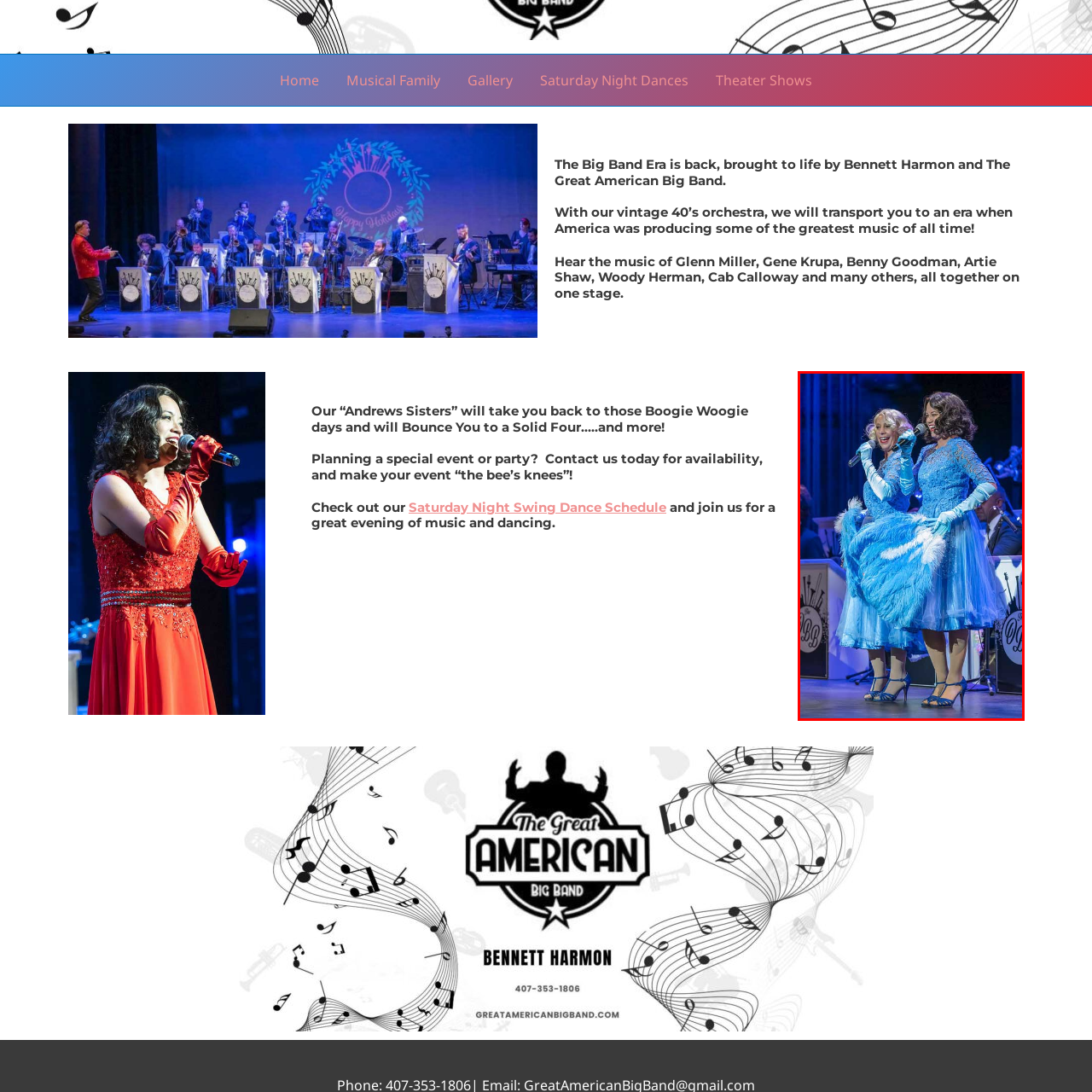Give a thorough and detailed explanation of the image enclosed by the red border.

The image features two glamorous female singers performing on stage, embodying the spirit of the Big Band era. Dressed in striking blue dresses adorned with feathers, they exude charm and elegance. Each performer holds a microphone, engaging the audience with their delightful presence. Their hairstyles reflect the vintage style of the time, complete with soft curls. Behind them, a live band can be seen, enhancing the nostalgic atmosphere of the performance. This scene captures the essence of a lively musical event, celebrating classic tunes and the joy of live entertainment.